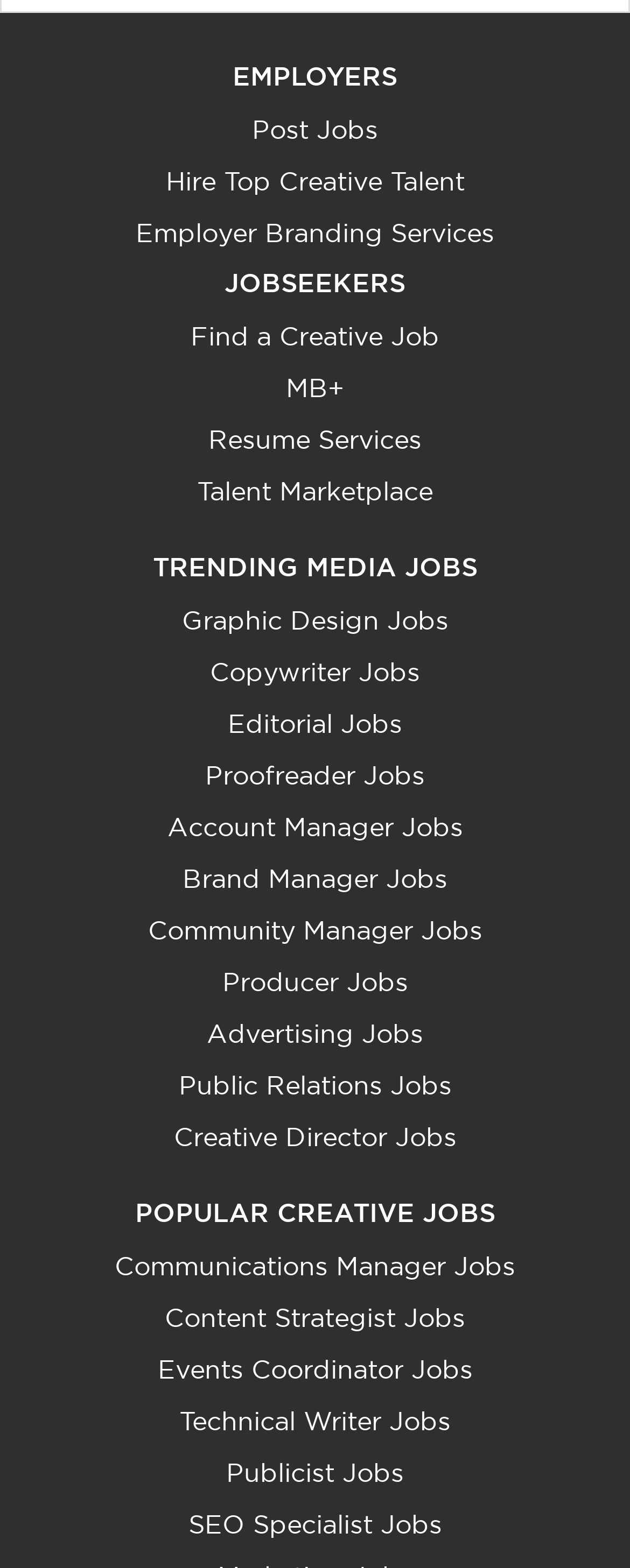Predict the bounding box for the UI component with the following description: "Post Jobs".

[0.4, 0.072, 0.6, 0.093]